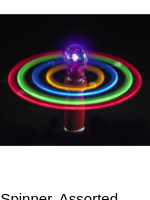What colors are displayed by the Solar Spinner?
Using the visual information, answer the question in a single word or phrase.

Reds, greens, and blues